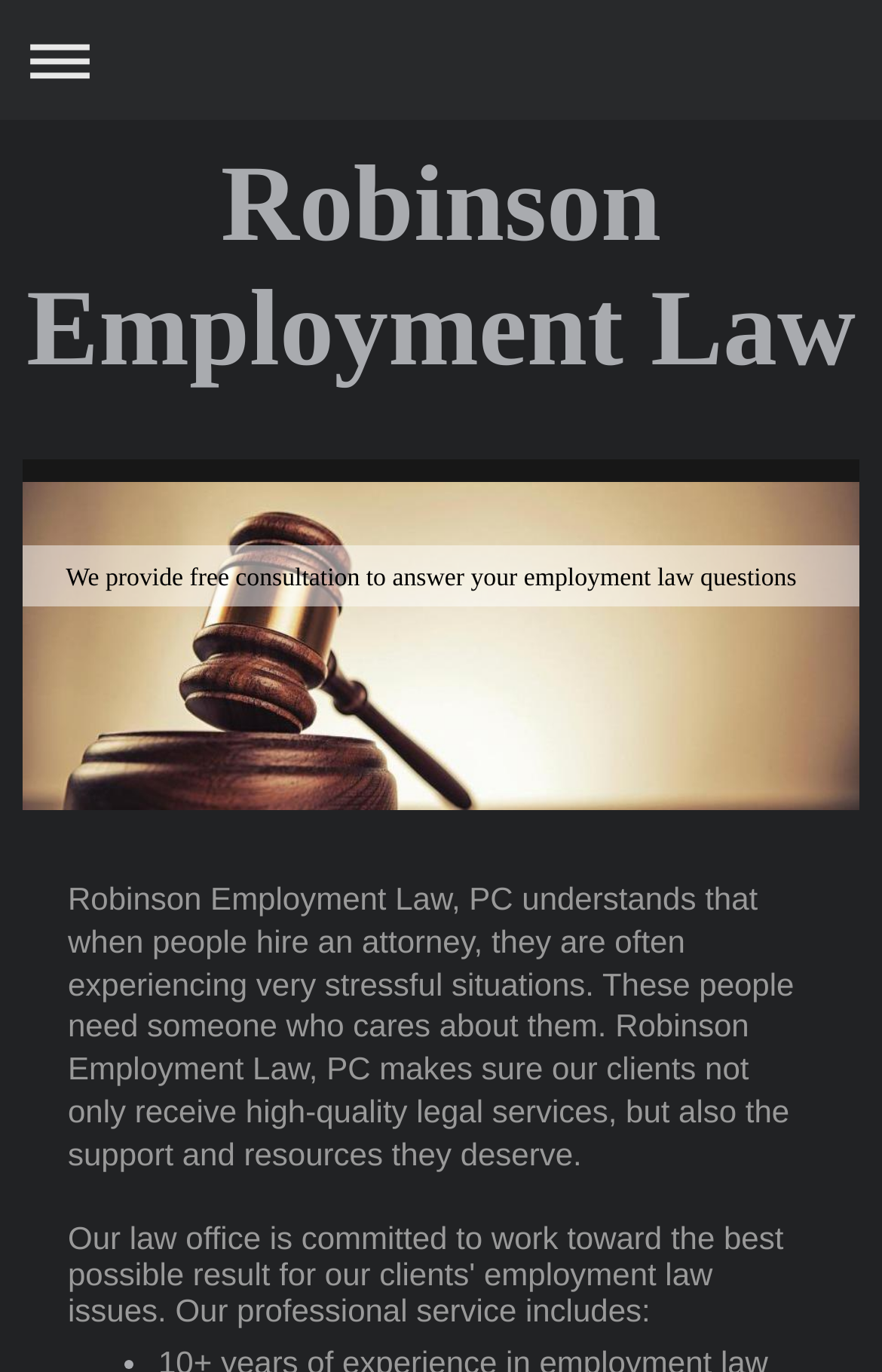What is the law firm's commitment?
Using the image, answer in one word or phrase.

To its clients